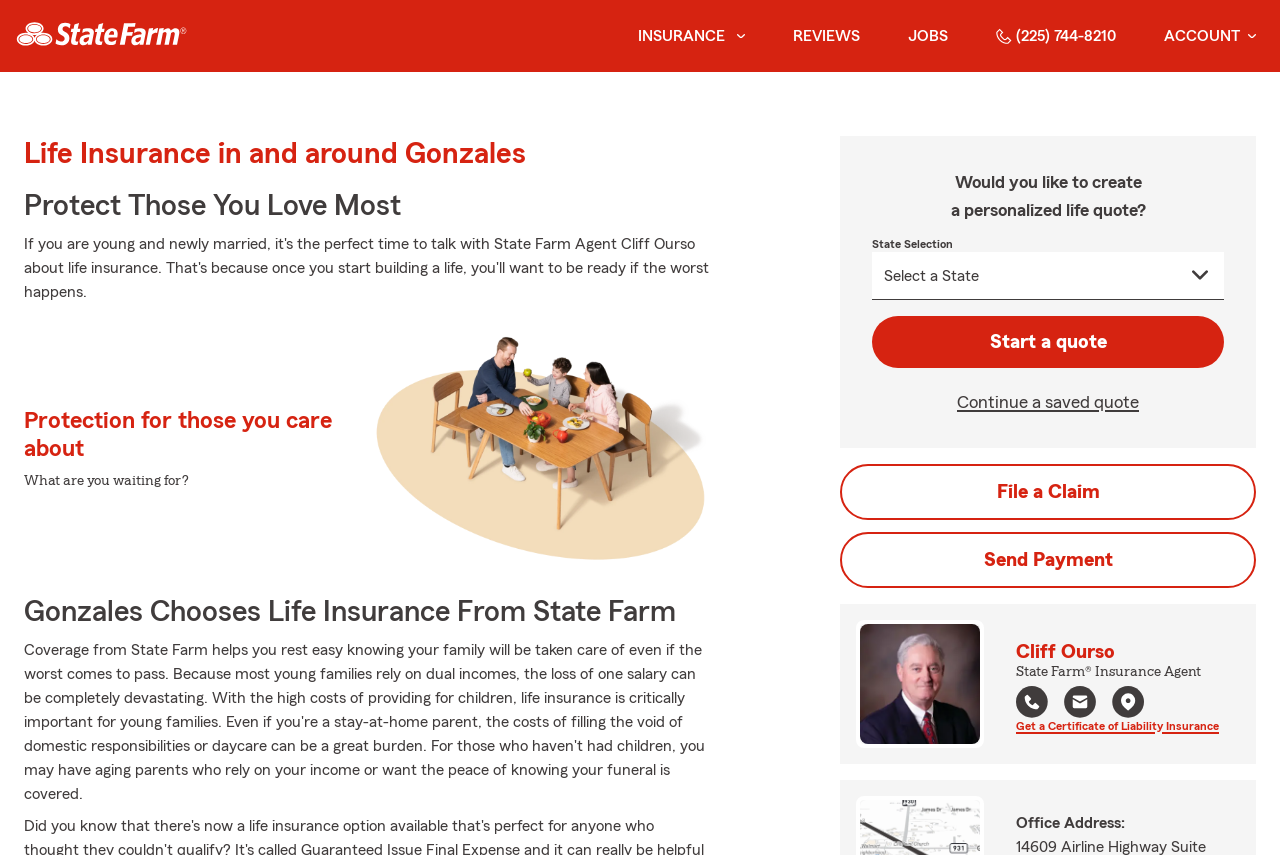Pinpoint the bounding box coordinates of the element you need to click to execute the following instruction: "Call the agent". The bounding box should be represented by four float numbers between 0 and 1, in the format [left, top, right, bottom].

[0.794, 0.802, 0.819, 0.845]